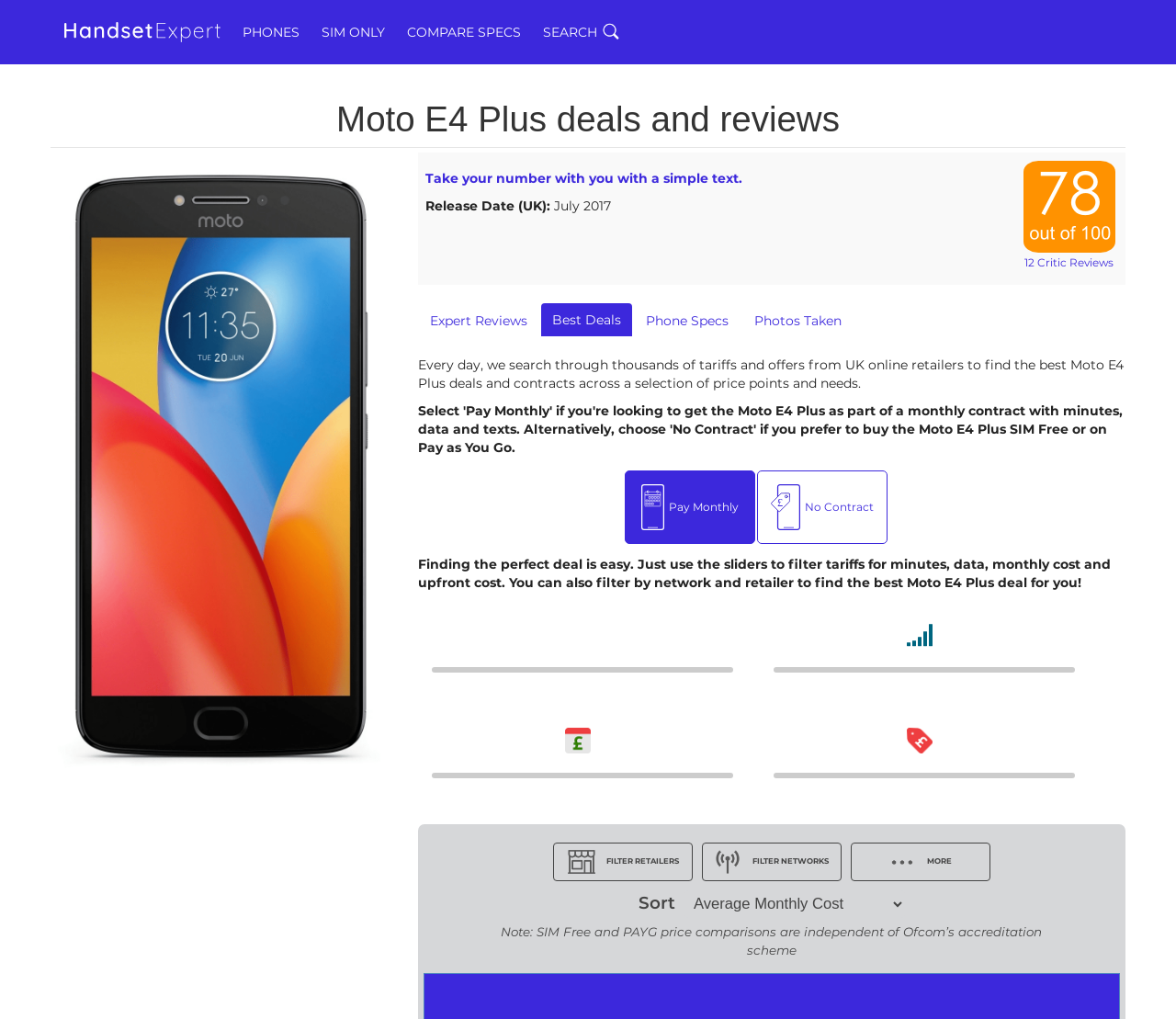Ascertain the bounding box coordinates for the UI element detailed here: "Search". The coordinates should be provided as [left, top, right, bottom] with each value being a float between 0 and 1.

[0.462, 0.022, 0.527, 0.04]